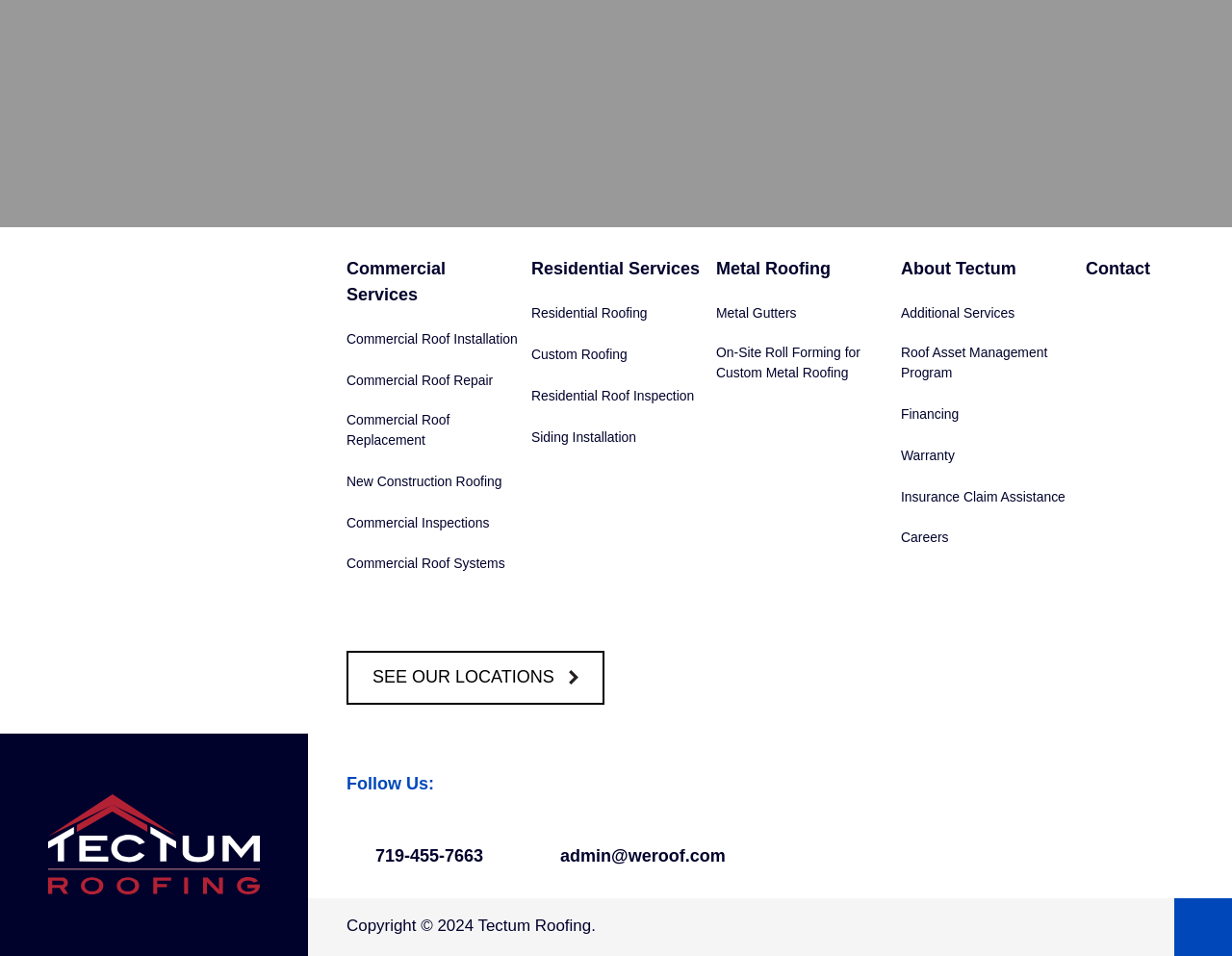Identify the bounding box coordinates of the HTML element based on this description: "Commercial Services".

[0.281, 0.268, 0.422, 0.322]